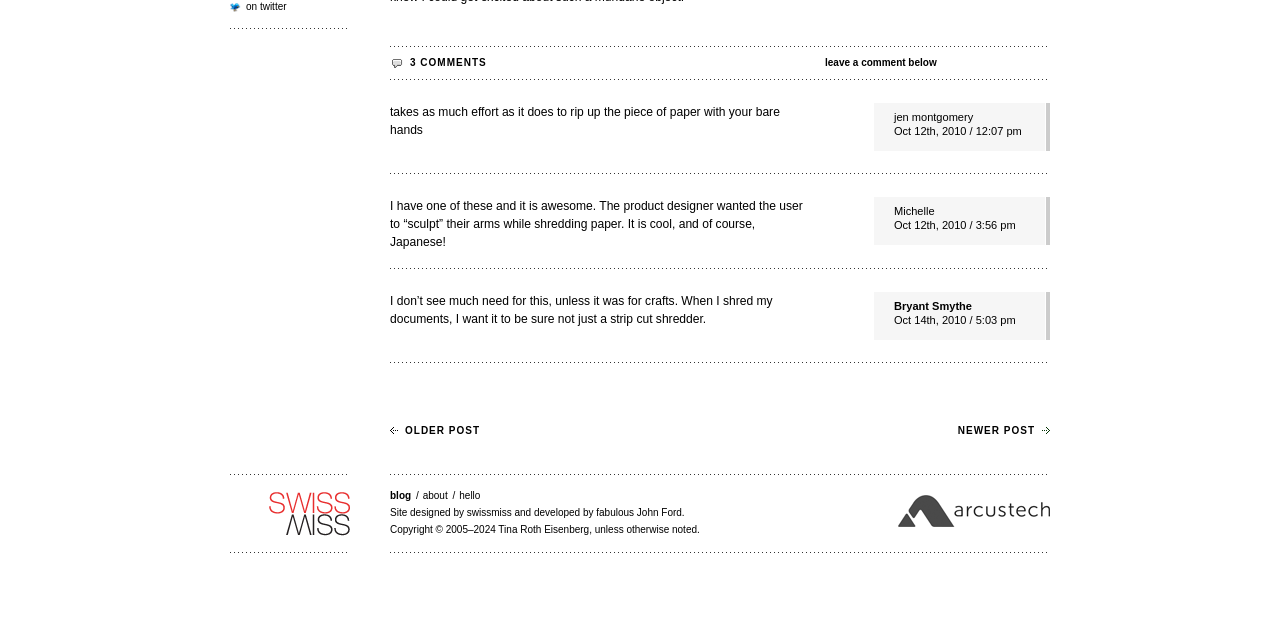Locate the bounding box coordinates of the UI element described by: "Agriculture". Provide the coordinates as four float numbers between 0 and 1, formatted as [left, top, right, bottom].

None